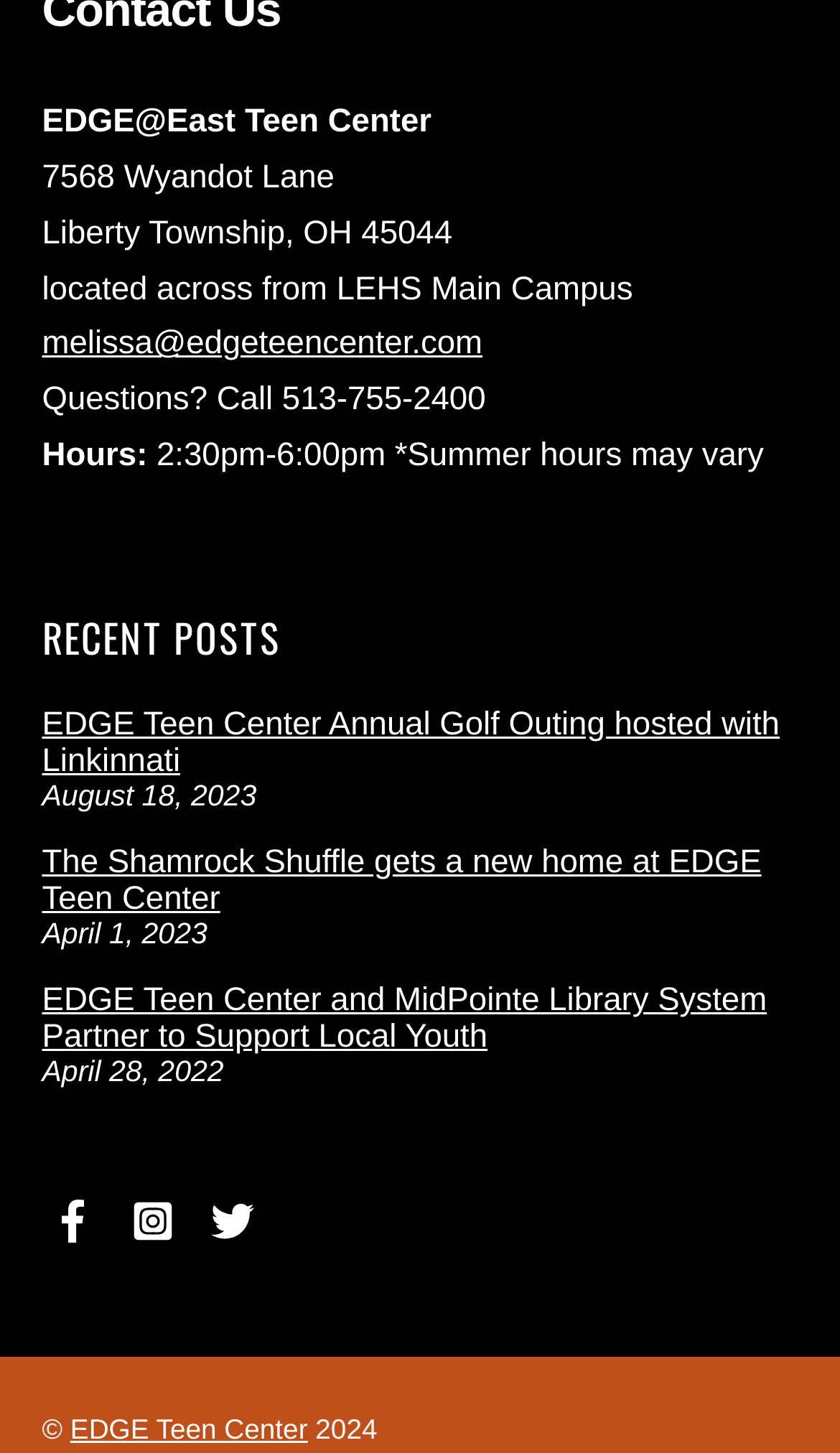Locate the bounding box coordinates of the area where you should click to accomplish the instruction: "Contact via email".

[0.05, 0.224, 0.574, 0.25]